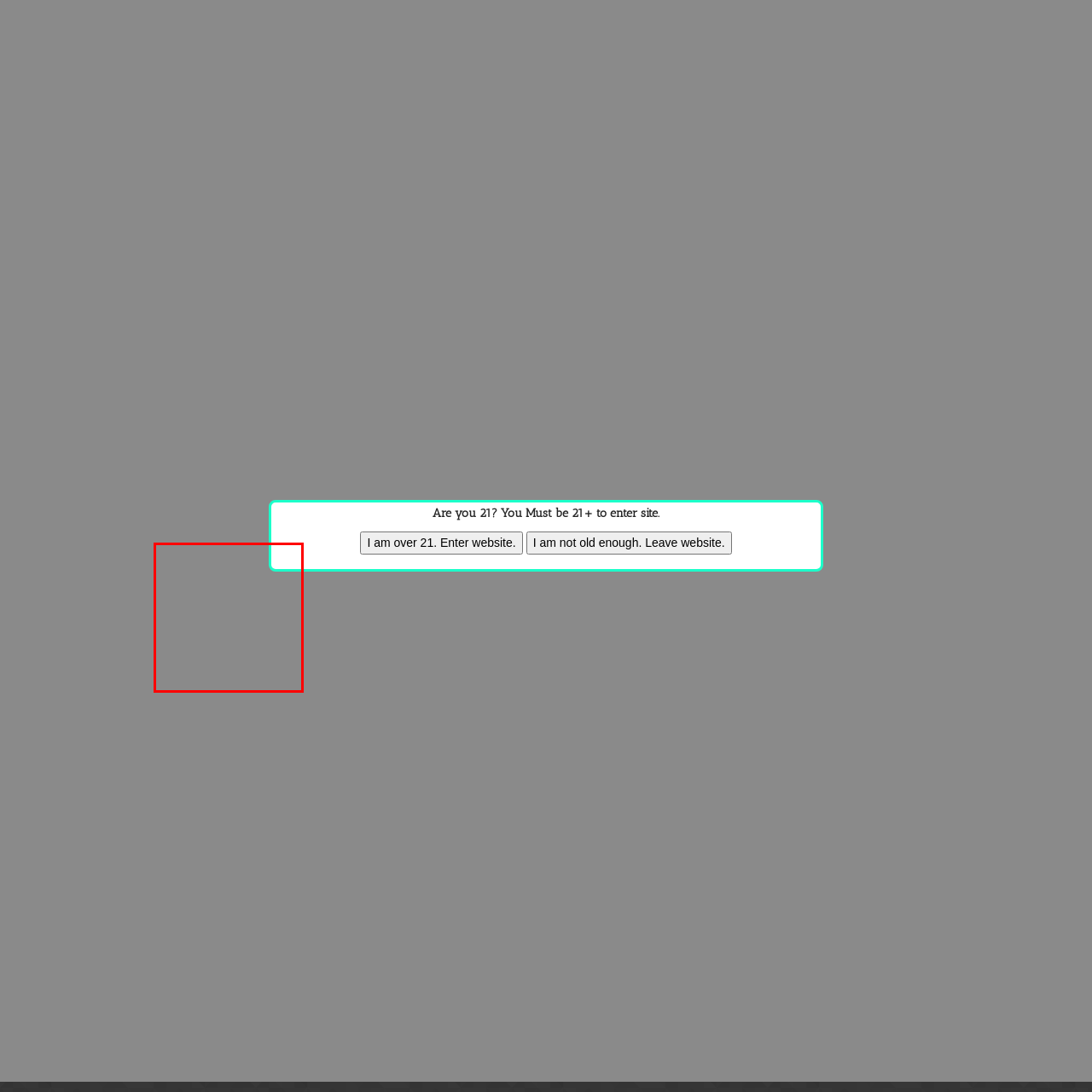Look at the image enclosed within the red outline and answer the question with a single word or phrase:
What product are the customer testimonials for?

Deep Green